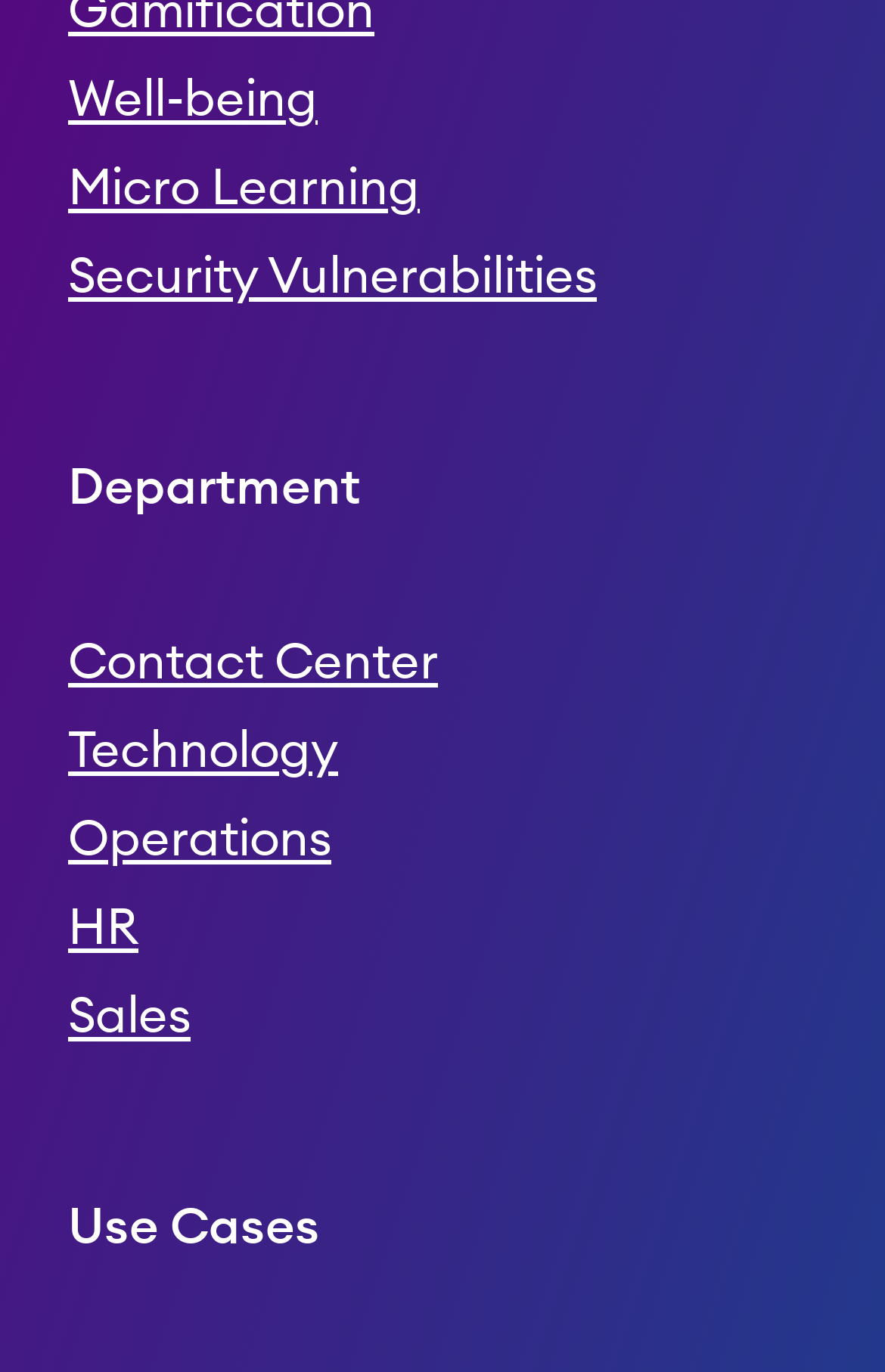Please find the bounding box coordinates of the element that you should click to achieve the following instruction: "access Contact Center". The coordinates should be presented as four float numbers between 0 and 1: [left, top, right, bottom].

[0.077, 0.462, 0.923, 0.502]